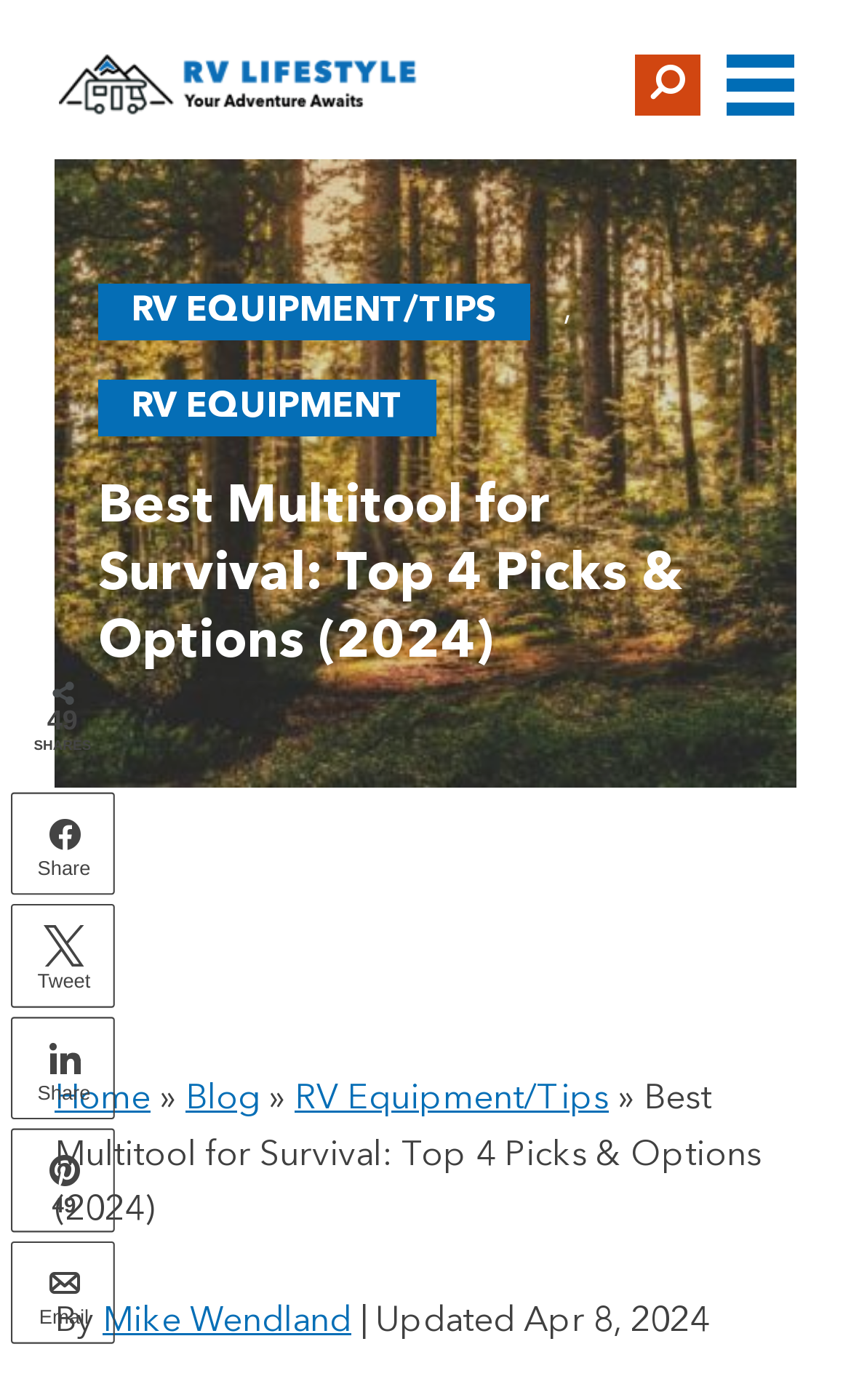Bounding box coordinates should be in the format (top-left x, top-left y, bottom-right x, bottom-right y) and all values should be floating point numbers between 0 and 1. Determine the bounding box coordinate for the UI element described as: RV Equipment

[0.115, 0.271, 0.513, 0.312]